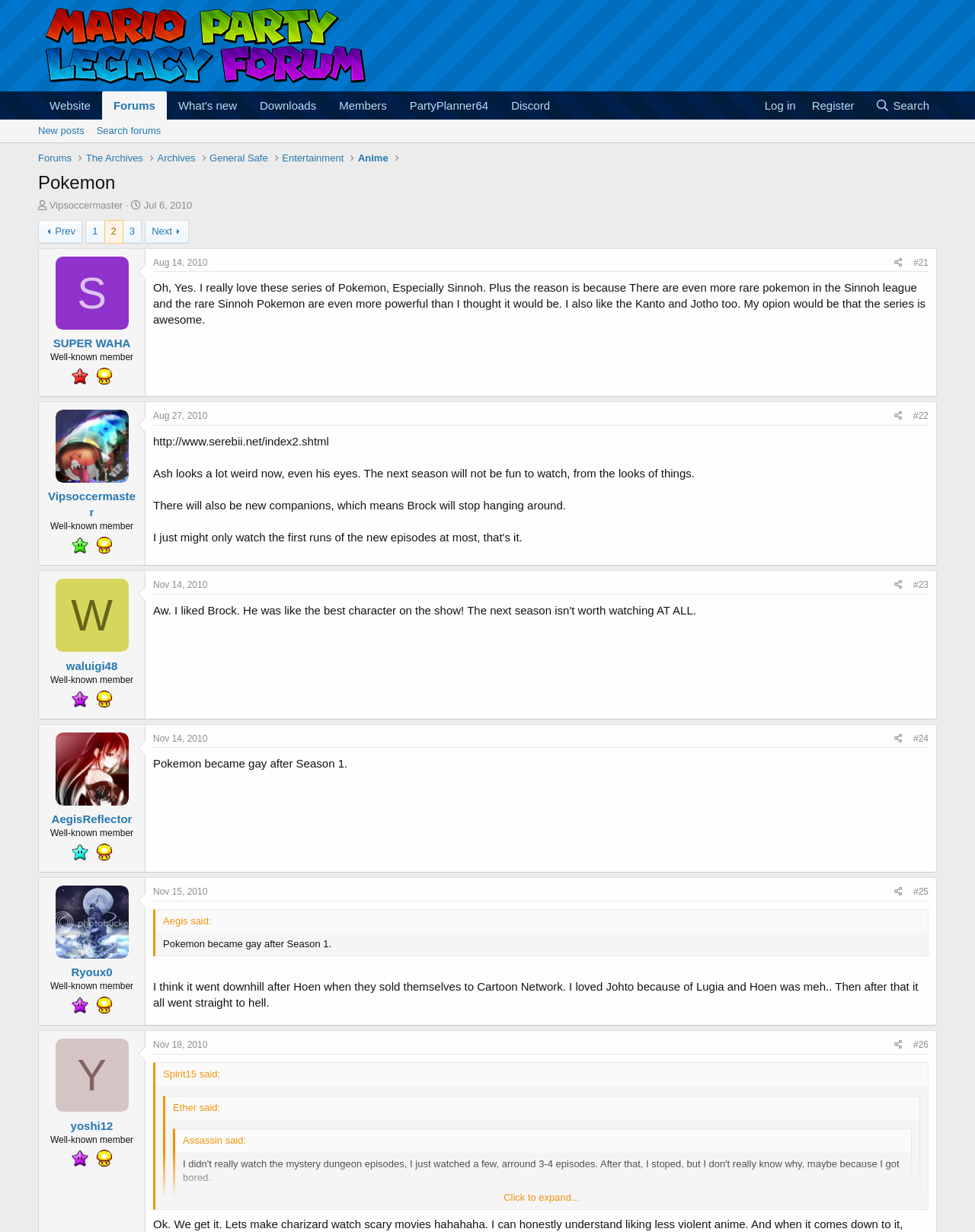What is the username of the thread starter?
Using the visual information, respond with a single word or phrase.

Vipsoccermaster